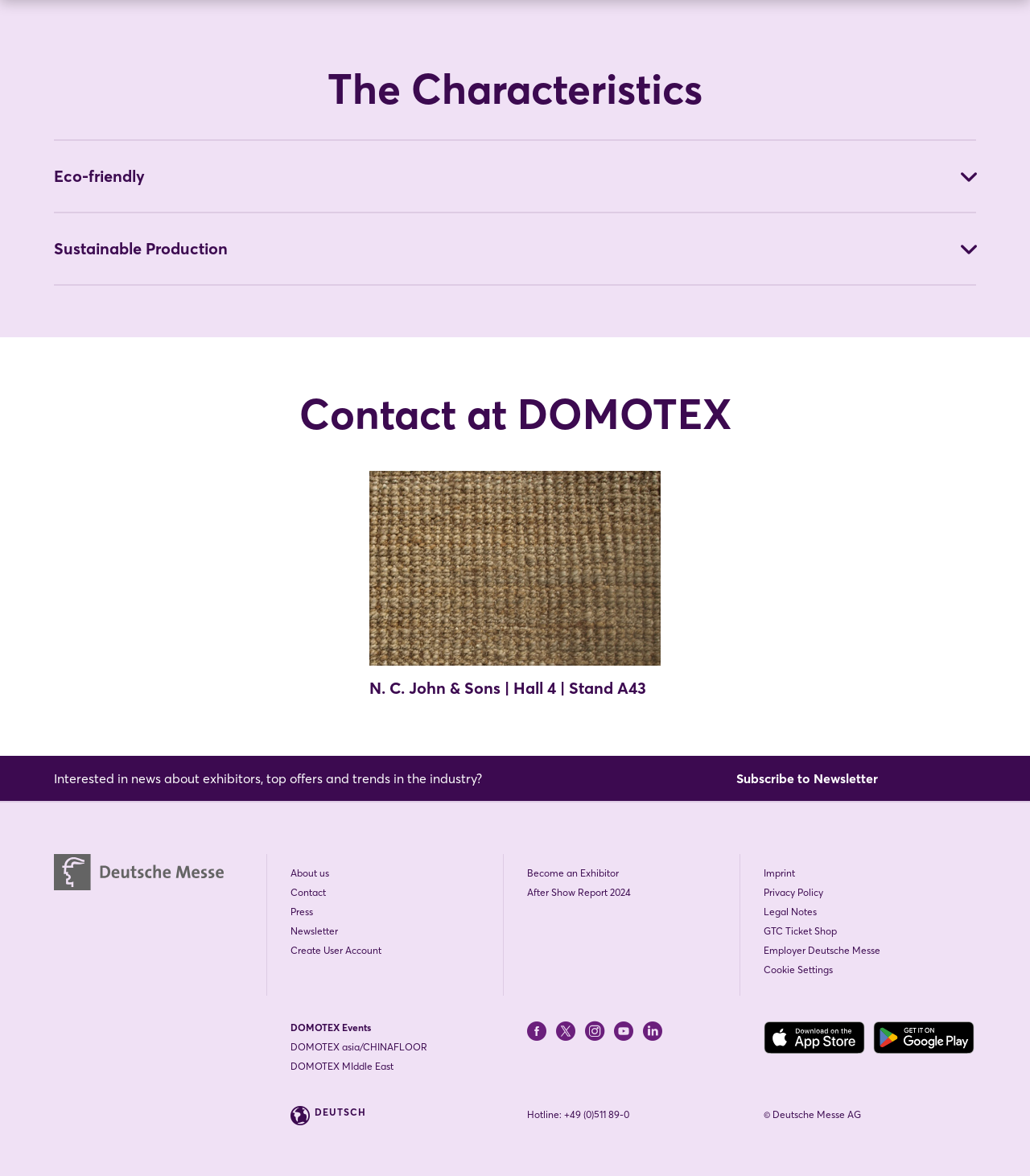Identify the bounding box coordinates of the area that should be clicked in order to complete the given instruction: "Subscribe to Newsletter". The bounding box coordinates should be four float numbers between 0 and 1, i.e., [left, top, right, bottom].

[0.714, 0.653, 0.935, 0.67]